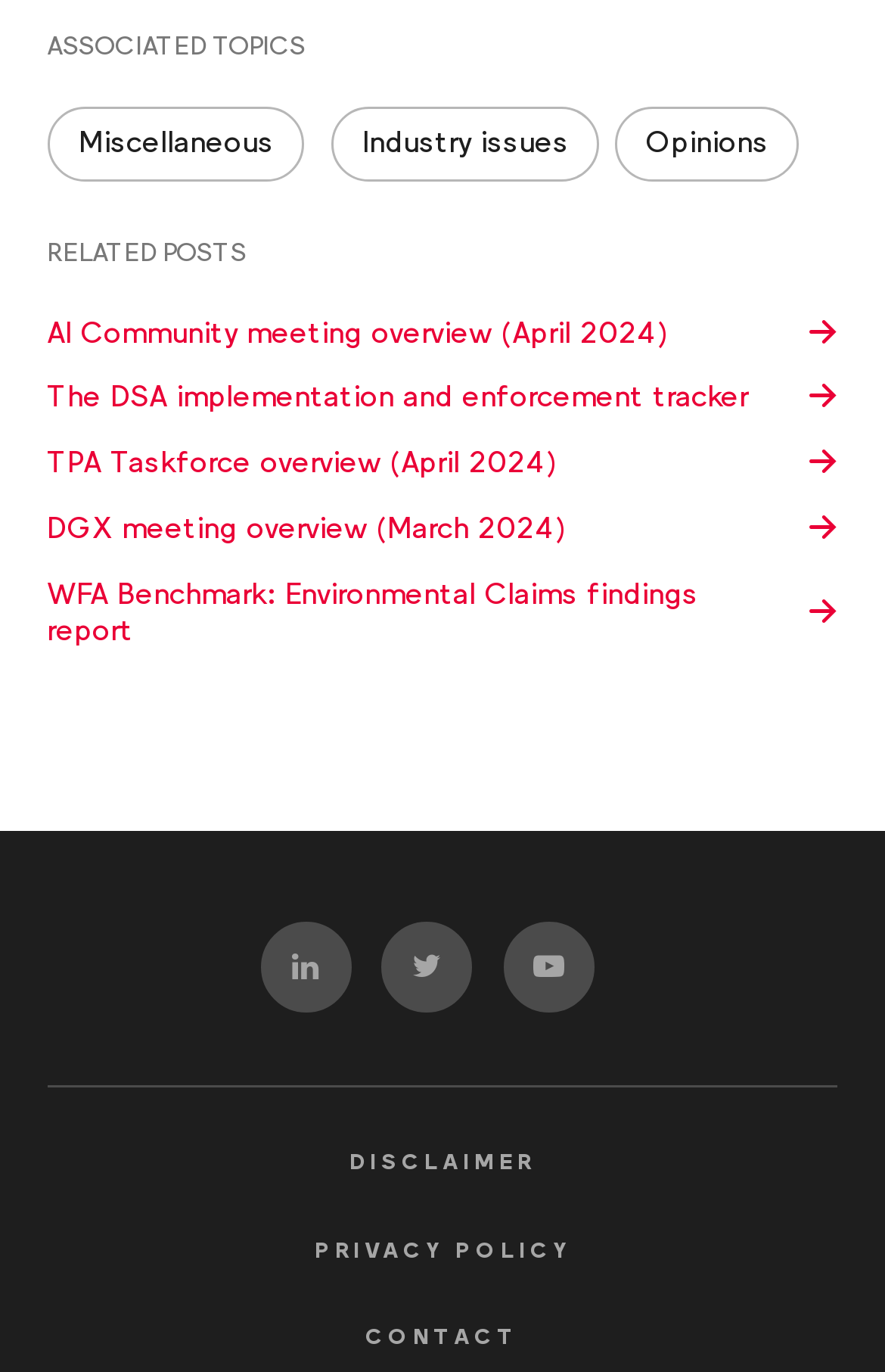Respond to the question below with a single word or phrase:
What is the last social media platform listed?

Youtube